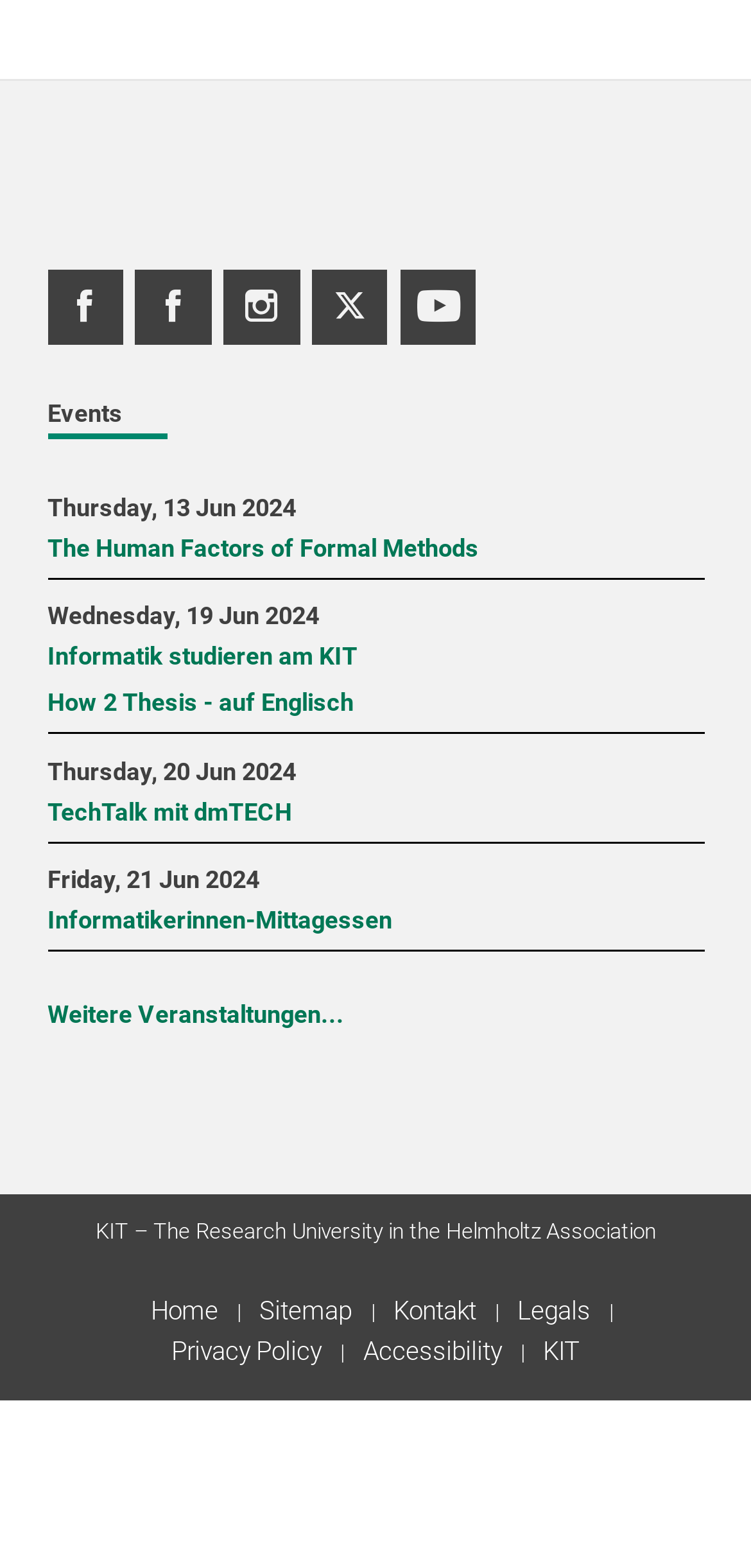Identify the bounding box coordinates for the region of the element that should be clicked to carry out the instruction: "Go to the home page". The bounding box coordinates should be four float numbers between 0 and 1, i.e., [left, top, right, bottom].

[0.184, 0.824, 0.308, 0.85]